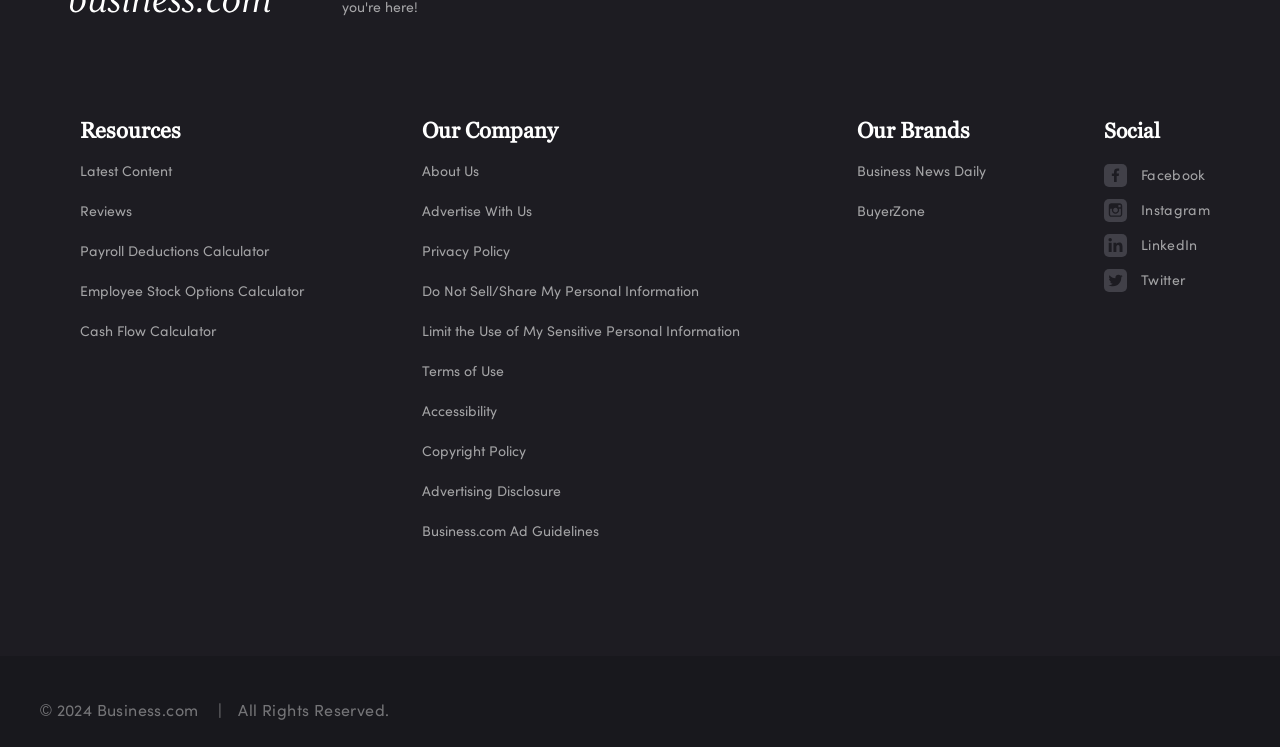Determine the bounding box coordinates of the clickable region to carry out the instruction: "Use the Payroll Deductions Calculator".

[0.062, 0.309, 0.21, 0.363]